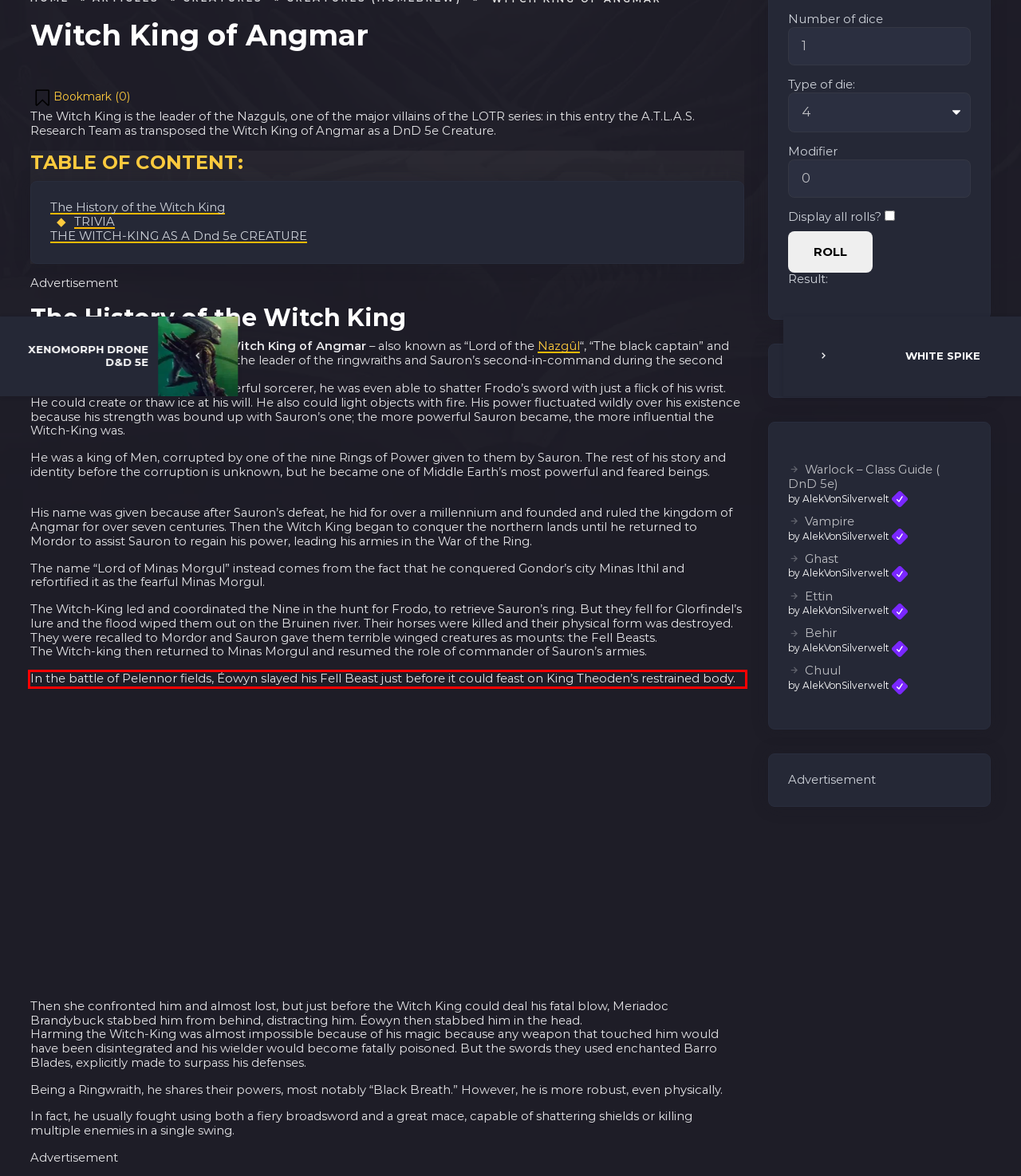Look at the provided screenshot of the webpage and perform OCR on the text within the red bounding box.

In the battle of Pelennor fields, Éowyn slayed his Fell Beast just before it could feast on King Theoden’s restrained body.